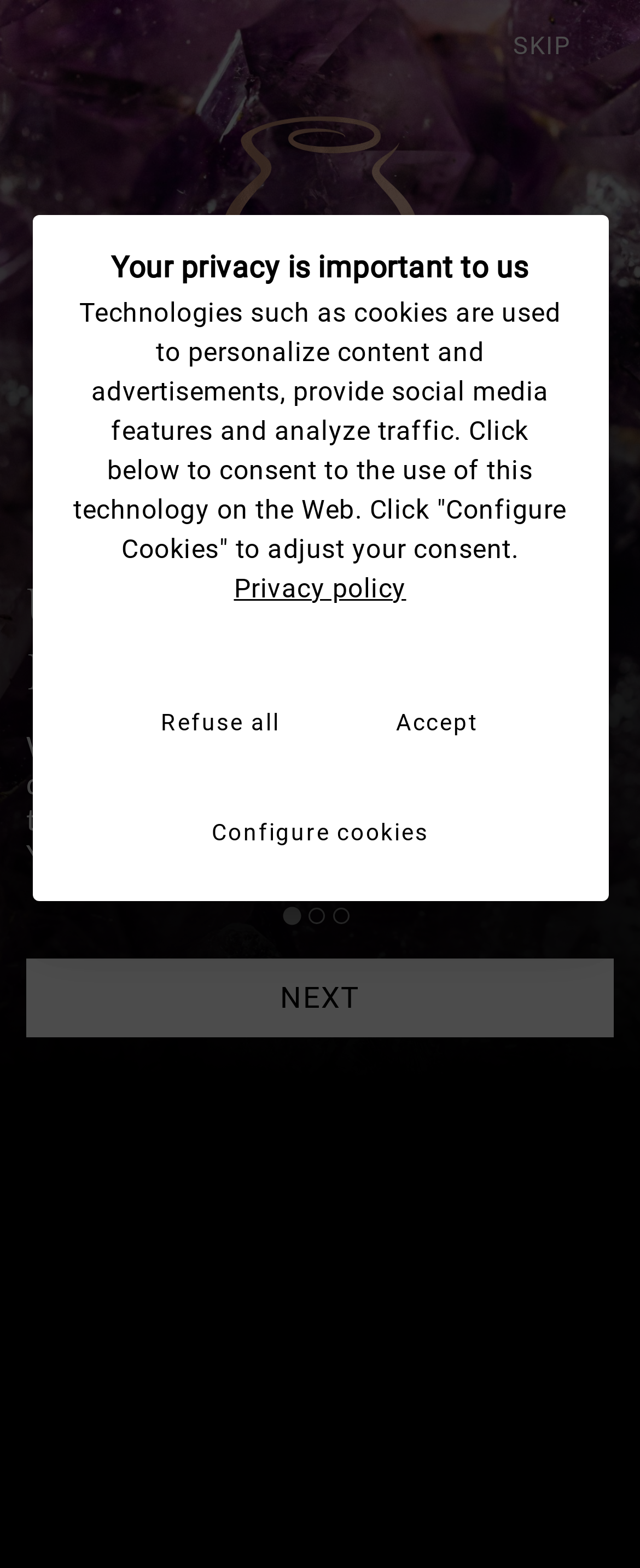Answer in one word or a short phrase: 
What is the text above the 'NEXT' button?

Unlock Your Power and Magick